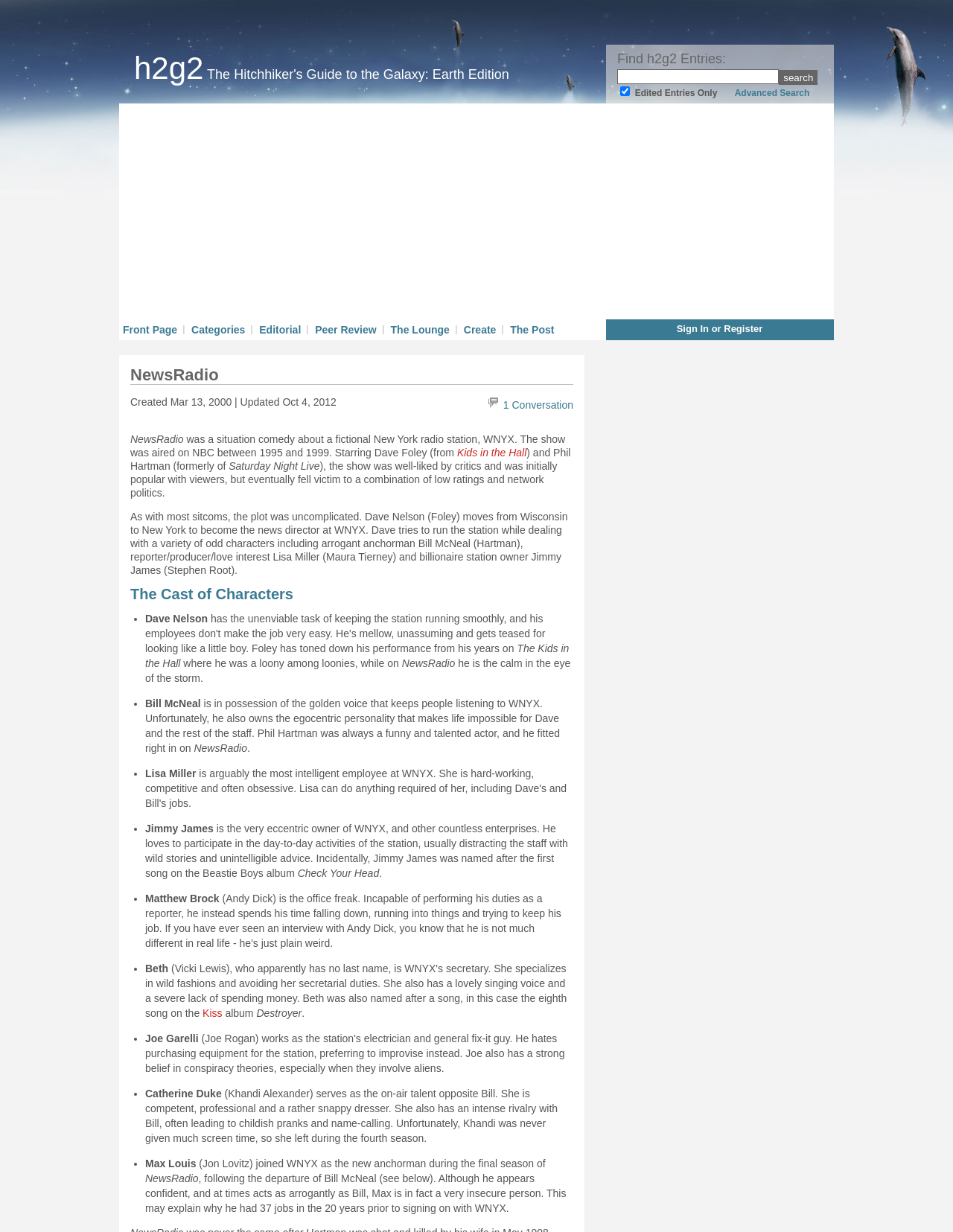Please identify the bounding box coordinates of the area that needs to be clicked to fulfill the following instruction: "search for h2g2 entries."

[0.648, 0.056, 0.817, 0.068]